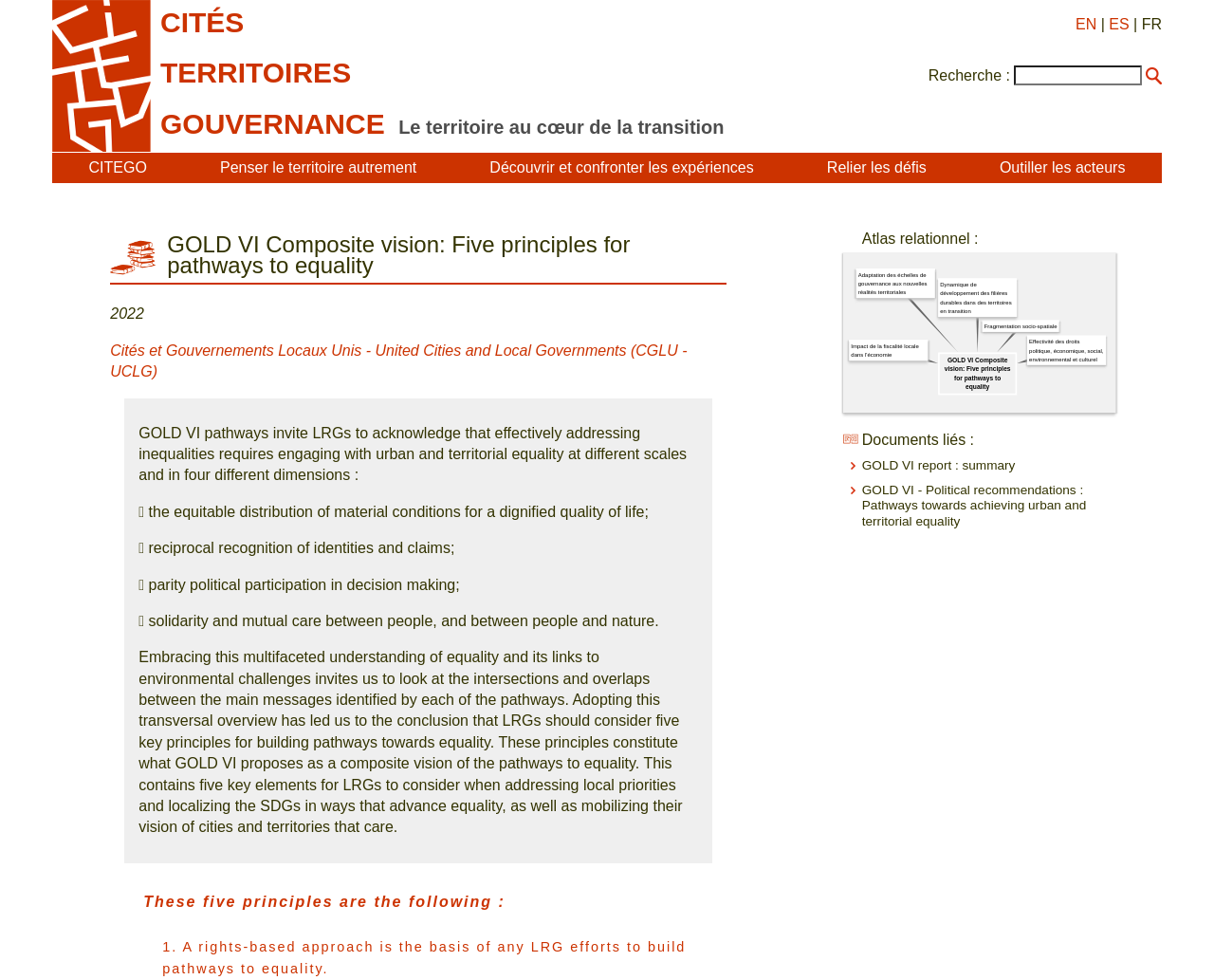What is the theme of the webpage?
Using the information from the image, give a concise answer in one word or a short phrase.

Urban and territorial equality